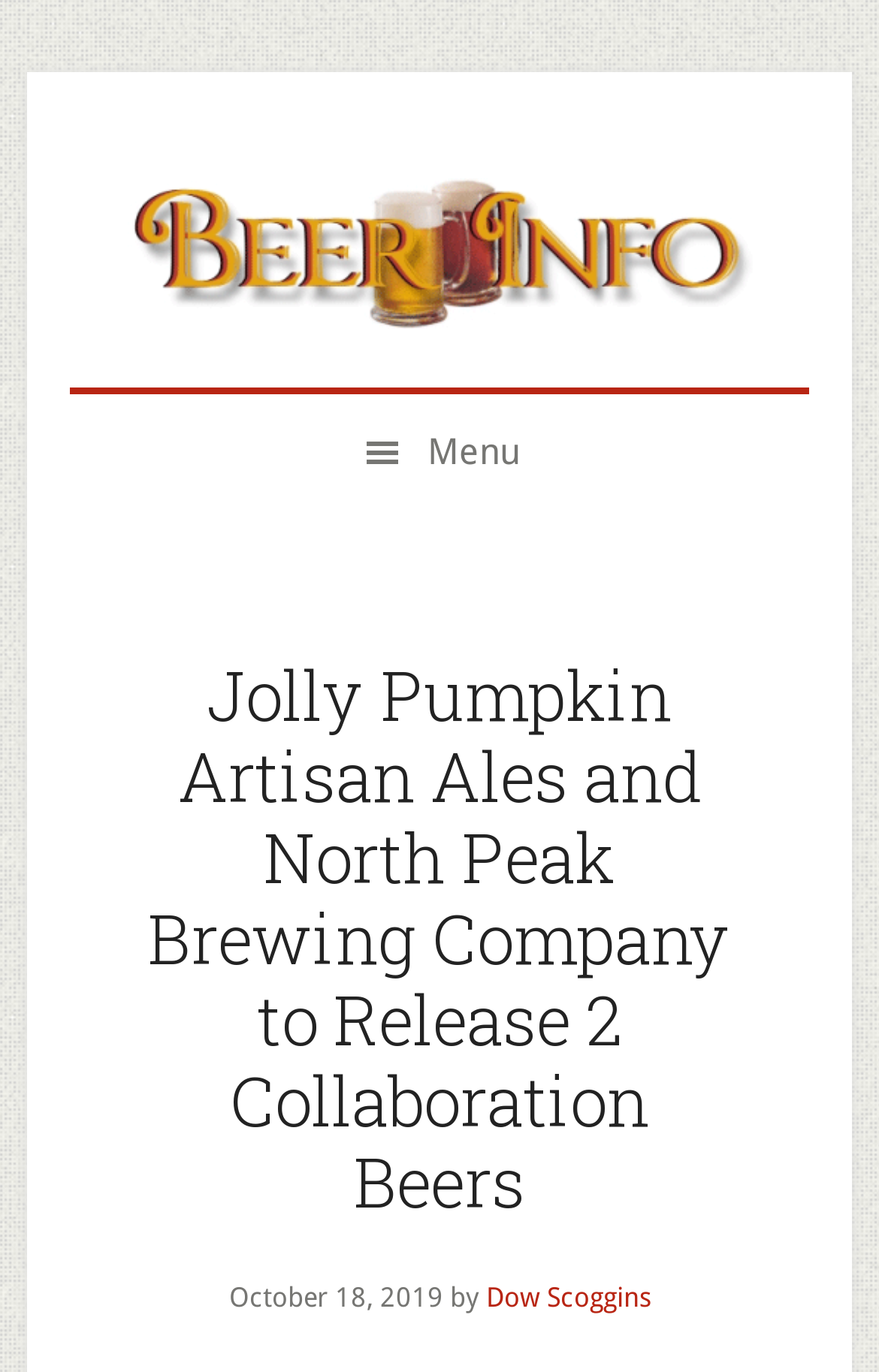Respond with a single word or short phrase to the following question: 
What is the name of the brewery releasing collaboration beers?

Jolly Pumpkin Artisan Ales